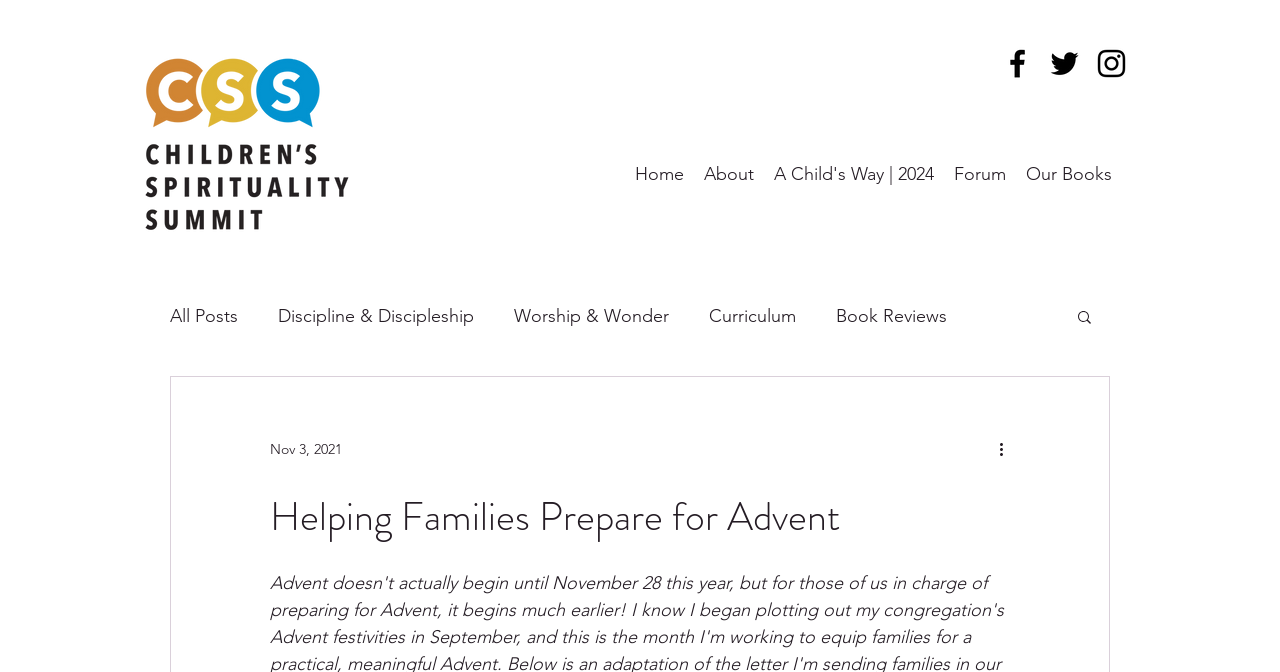Describe all significant elements and features of the webpage.

The webpage is about preparing for Advent, a significant Christian season. At the top left, there is a link to an unknown page. On the top right, there is a social bar with links to Facebook, Twitter, and Instagram, each accompanied by its respective icon.

Below the social bar, there is a navigation menu labeled "Site" with links to "Home", "About", "A Child's Way | 2024", "Forum", and "Our Books". 

To the left of the navigation menu, there is another navigation menu labeled "blog" with multiple links to various categories, including "All Posts", "Discipline & Discipleship", "Worship & Wonder", and many others.

On the right side of the page, there is a button labeled "Search" with a magnifying glass icon. Below the search button, there is a date "Nov 3, 2021" displayed. Next to the date, there is a button labeled "More actions" with a downward arrow icon.

At the bottom of the page, there is a heading that reads "Helping Families Prepare for Advent", which is likely the title of the webpage or the main topic of discussion.